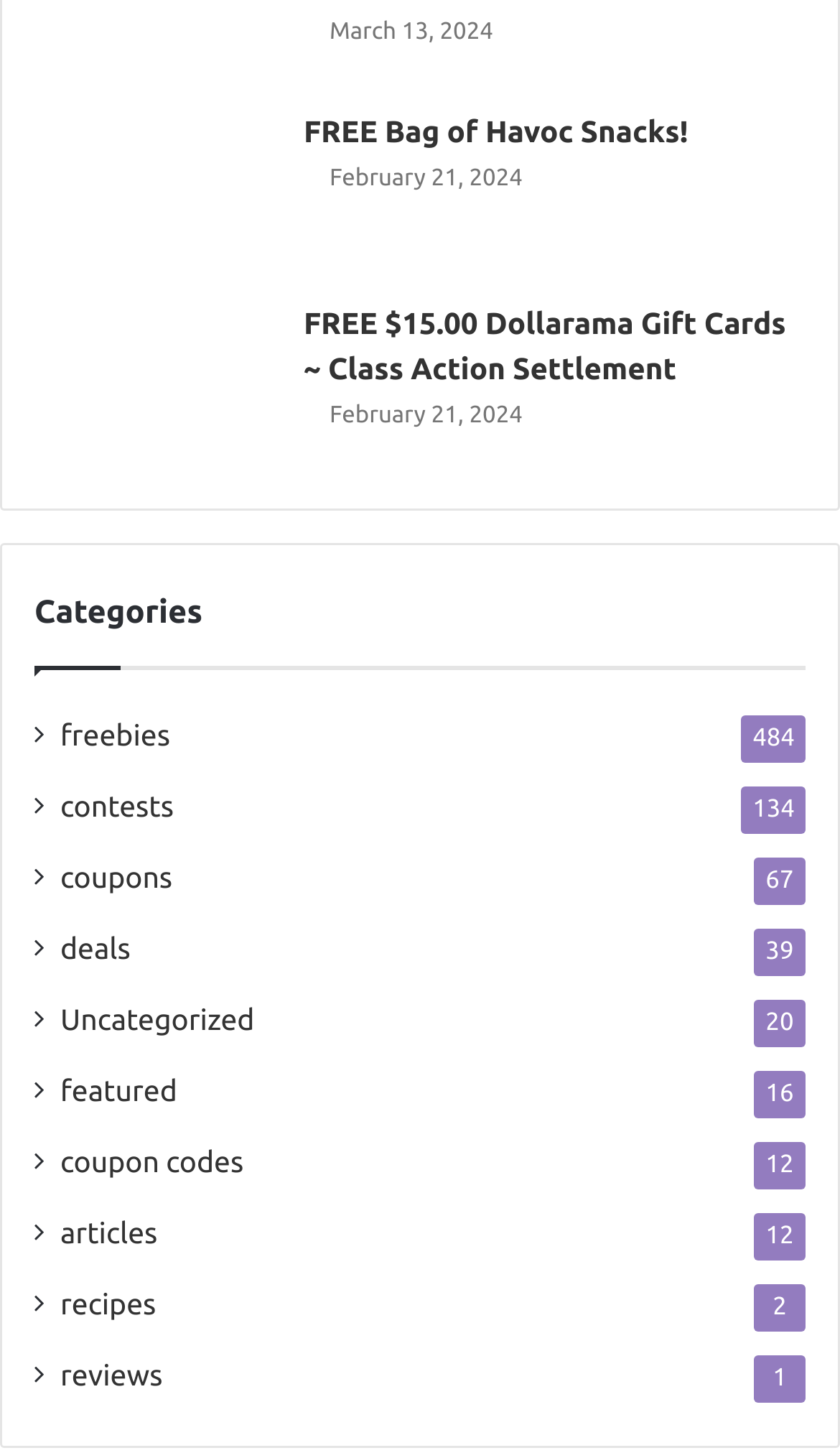What is the date of the first post?
Refer to the screenshot and answer in one word or phrase.

March 13, 2024